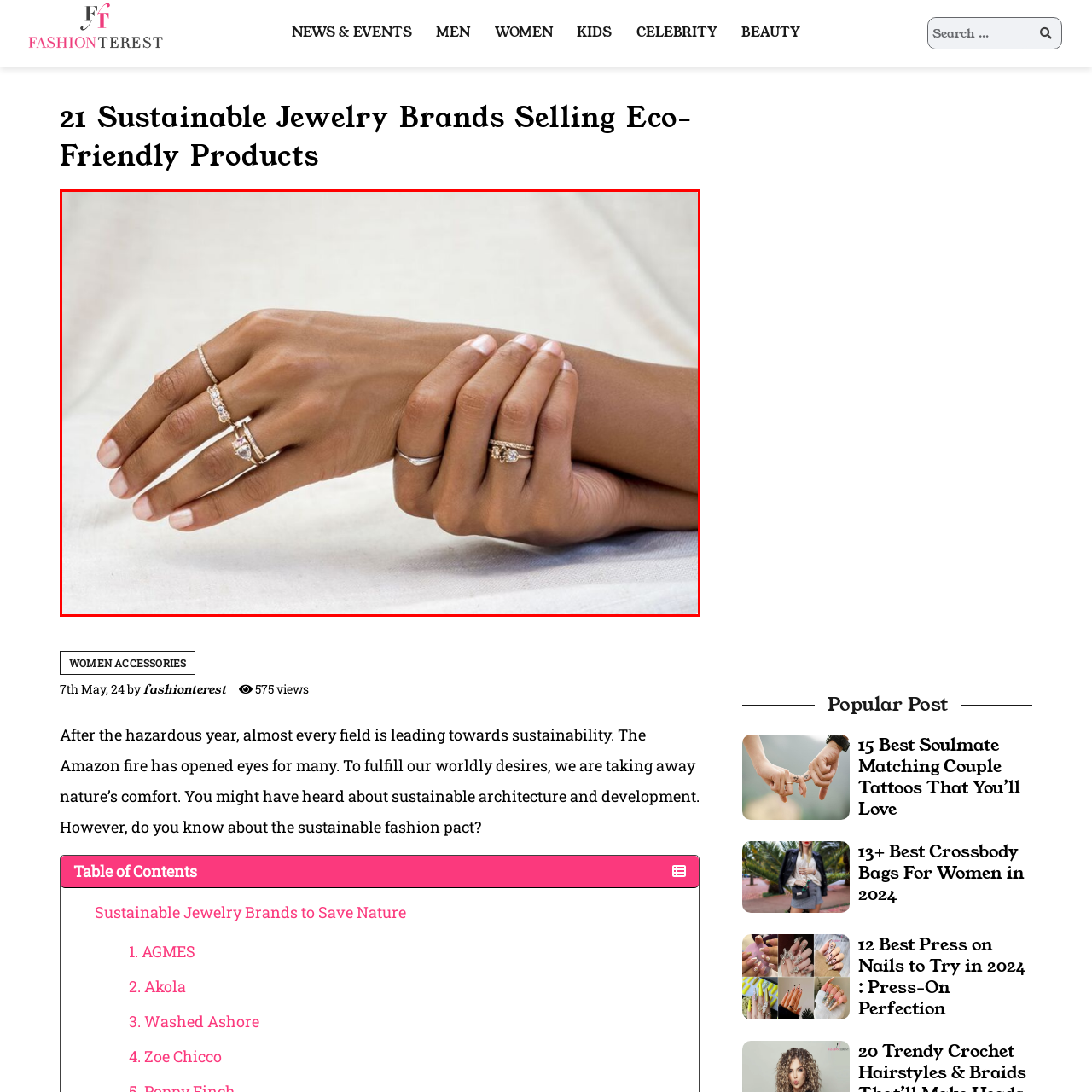Concentrate on the part of the image bordered in red, Is the background of the image bright and colorful? Answer concisely with a word or phrase.

No